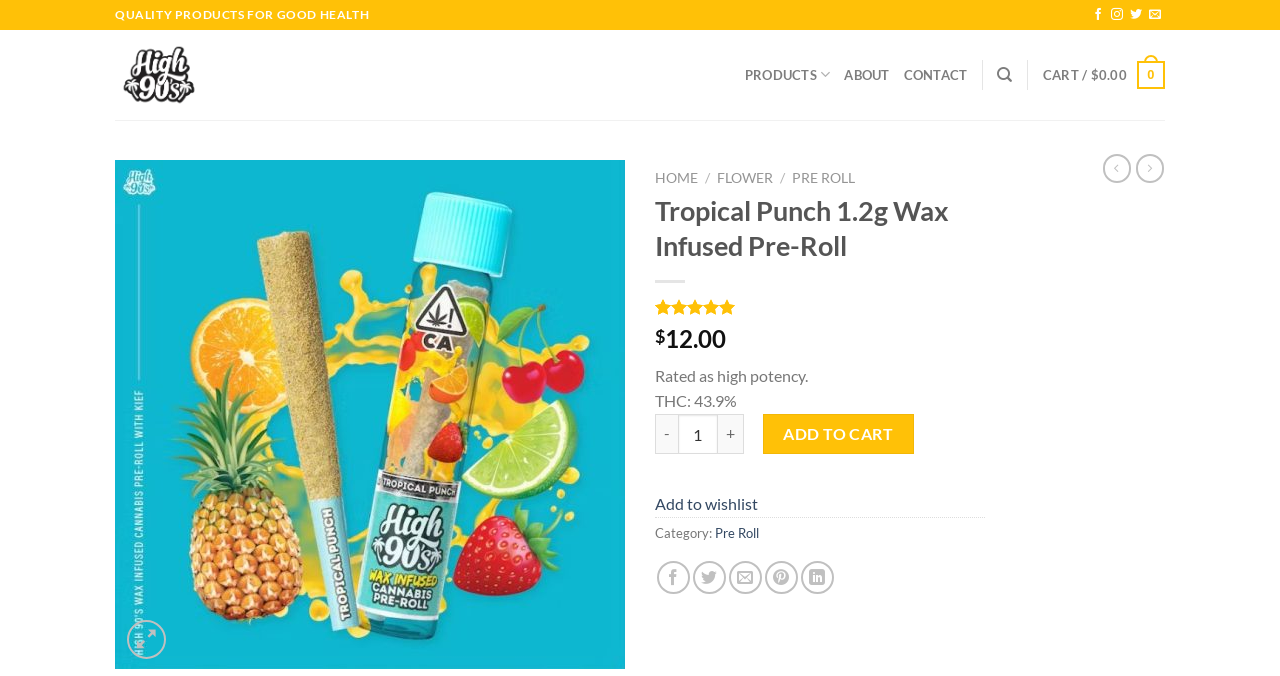Locate the bounding box coordinates of the element that needs to be clicked to carry out the instruction: "Click the 'New & Unread Topics' button". The coordinates should be given as four float numbers ranging from 0 to 1, i.e., [left, top, right, bottom].

None